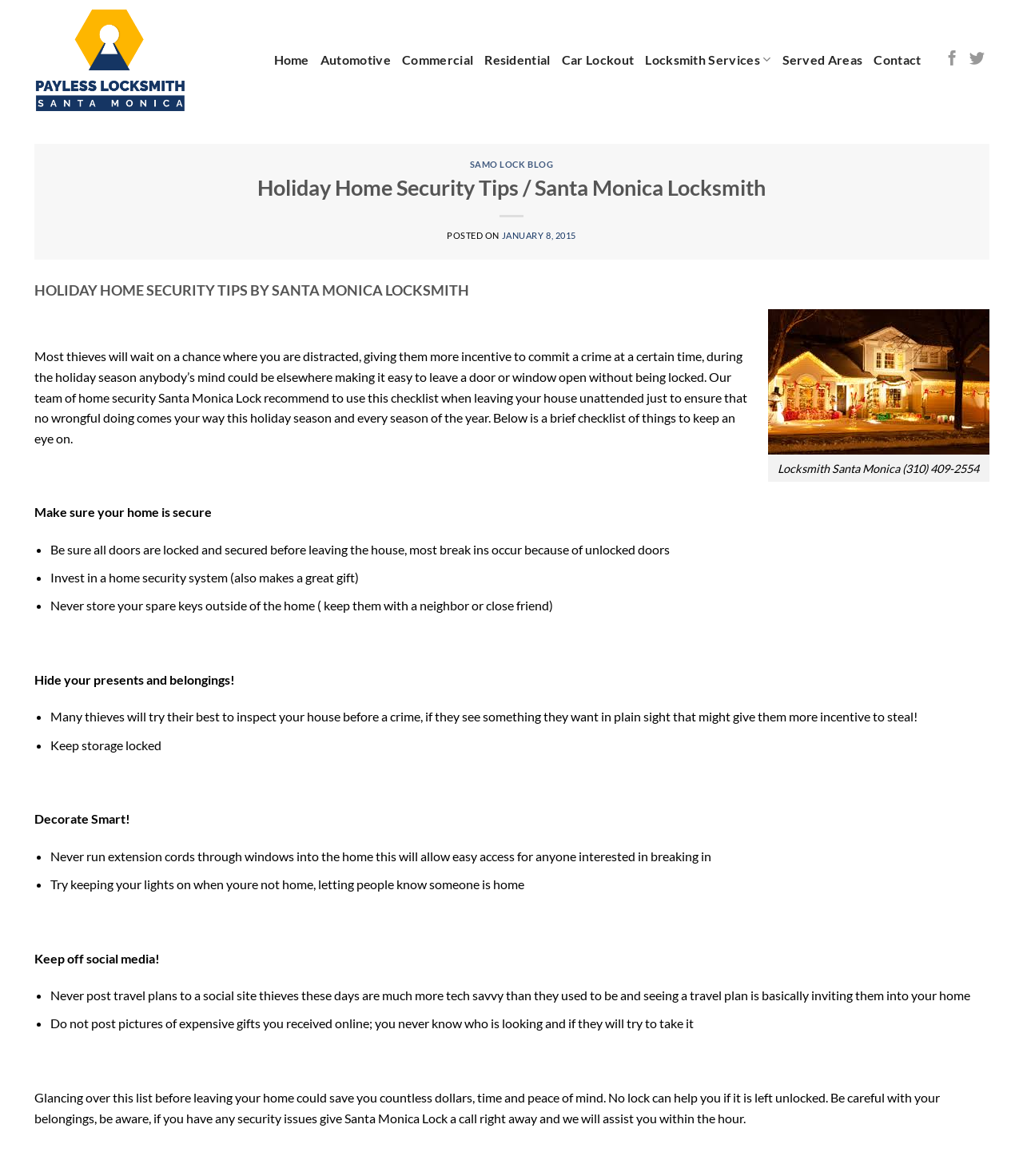Locate the coordinates of the bounding box for the clickable region that fulfills this instruction: "Call the locksmith service at (310) 409-2554".

[0.75, 0.317, 0.967, 0.329]